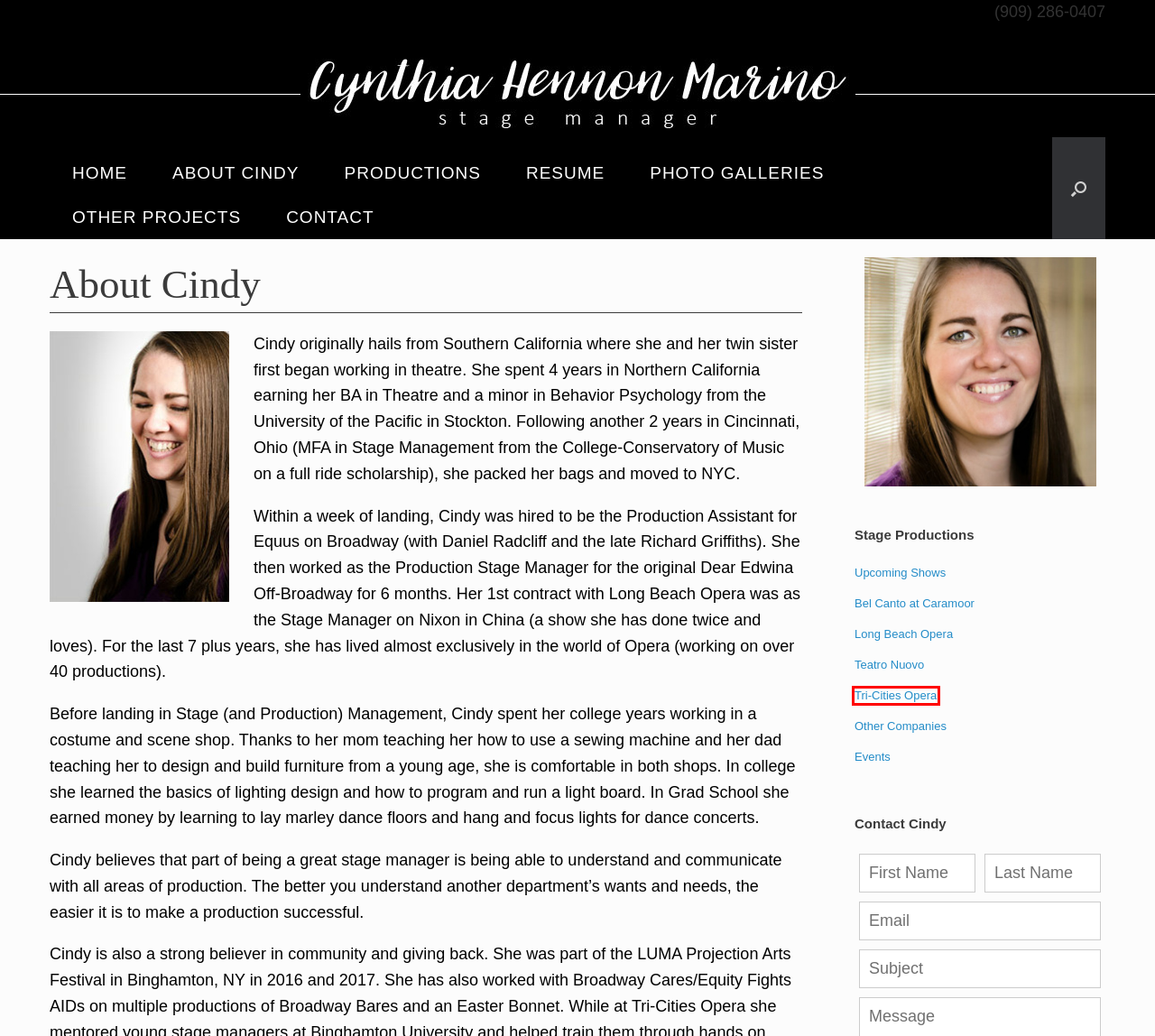Examine the screenshot of a webpage with a red rectangle bounding box. Select the most accurate webpage description that matches the new webpage after clicking the element within the bounding box. Here are the candidates:
A. Home - Cynthia Hennon Marino :: Stage Manager
B. Bel Canto at Caramoor - Cynthia Hennon Marino :: Stage Manager
C. Events - Cynthia Hennon Marino :: Stage Manager
D. Other Companies - Cynthia Hennon Marino :: Stage Manager
E. Tri-Cities Opera - Cynthia Hennon Marino :: Stage Manager
F. Upcoming Shows - Cynthia Hennon Marino :: Stage Manager
G. Teatro Nuovo - Cynthia Hennon Marino :: Stage Manager
H. Contact - Cynthia Hennon Marino :: Stage Manager

E